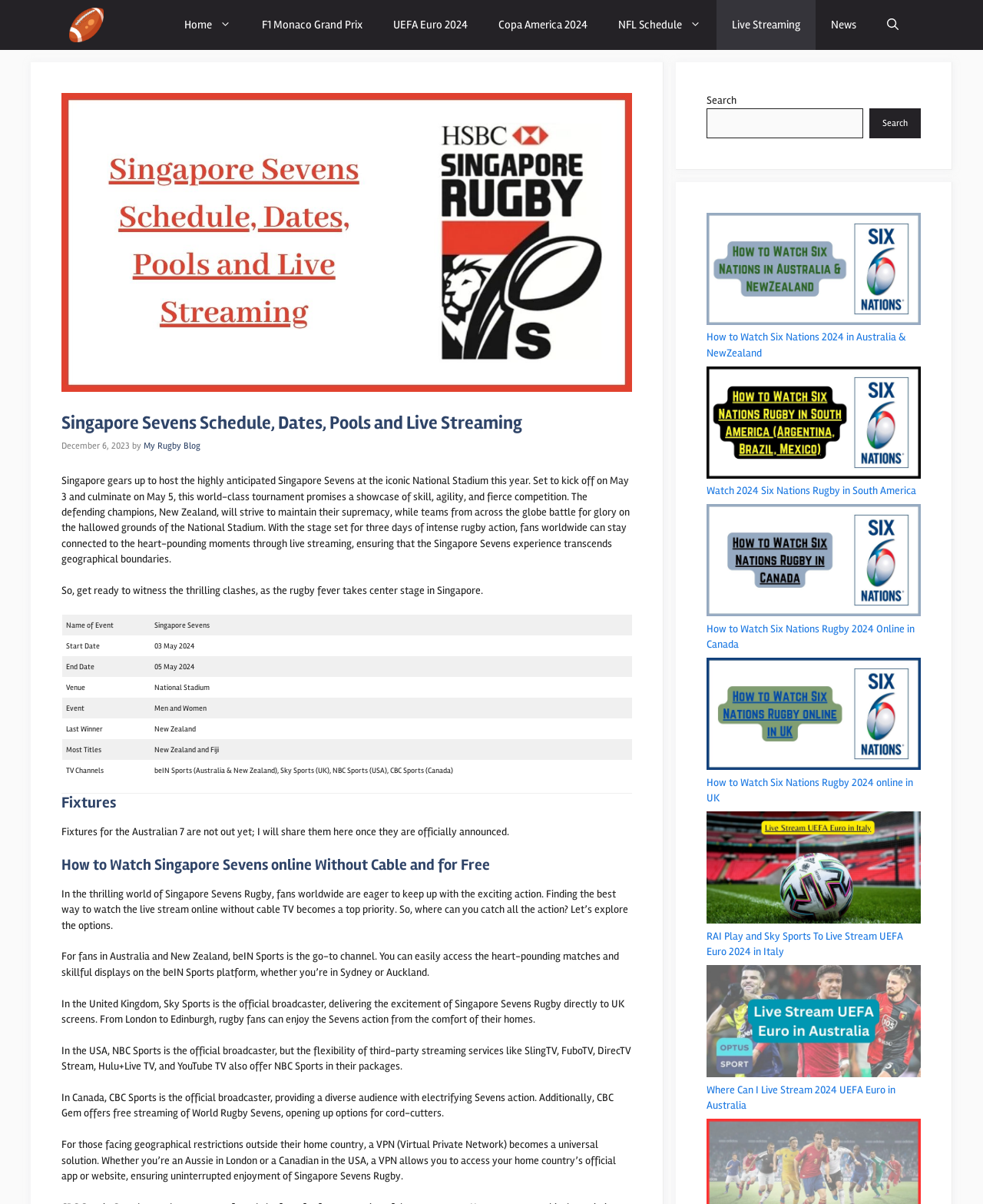Please identify the bounding box coordinates for the region that you need to click to follow this instruction: "Click on the Grand Rugby link".

[0.07, 0.0, 0.105, 0.041]